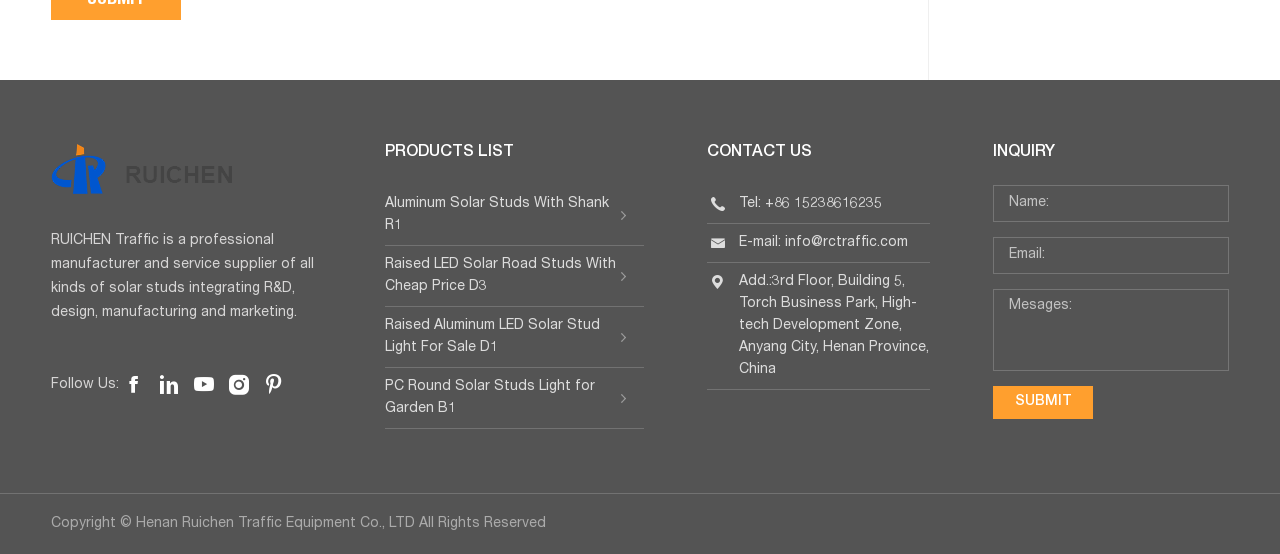Based on what you see in the screenshot, provide a thorough answer to this question: What is the purpose of the inquiry form?

The purpose of the inquiry form is to send messages to the company, which is evident from the textboxes for 'Name:', 'Email:', and 'Mesages:', and the 'SUBMIT' button.